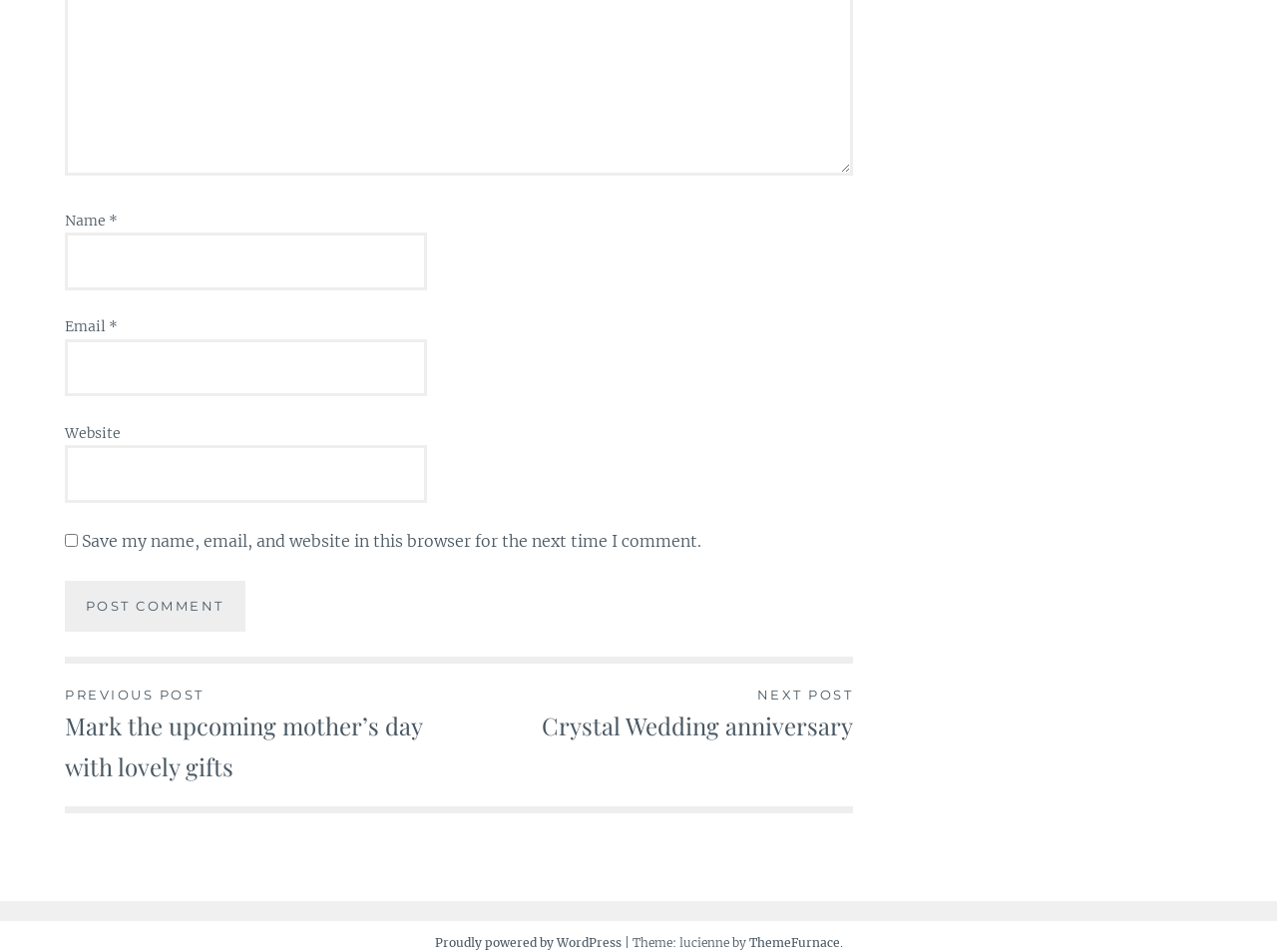Determine the bounding box coordinates of the region I should click to achieve the following instruction: "Input your email". Ensure the bounding box coordinates are four float numbers between 0 and 1, i.e., [left, top, right, bottom].

[0.051, 0.356, 0.334, 0.416]